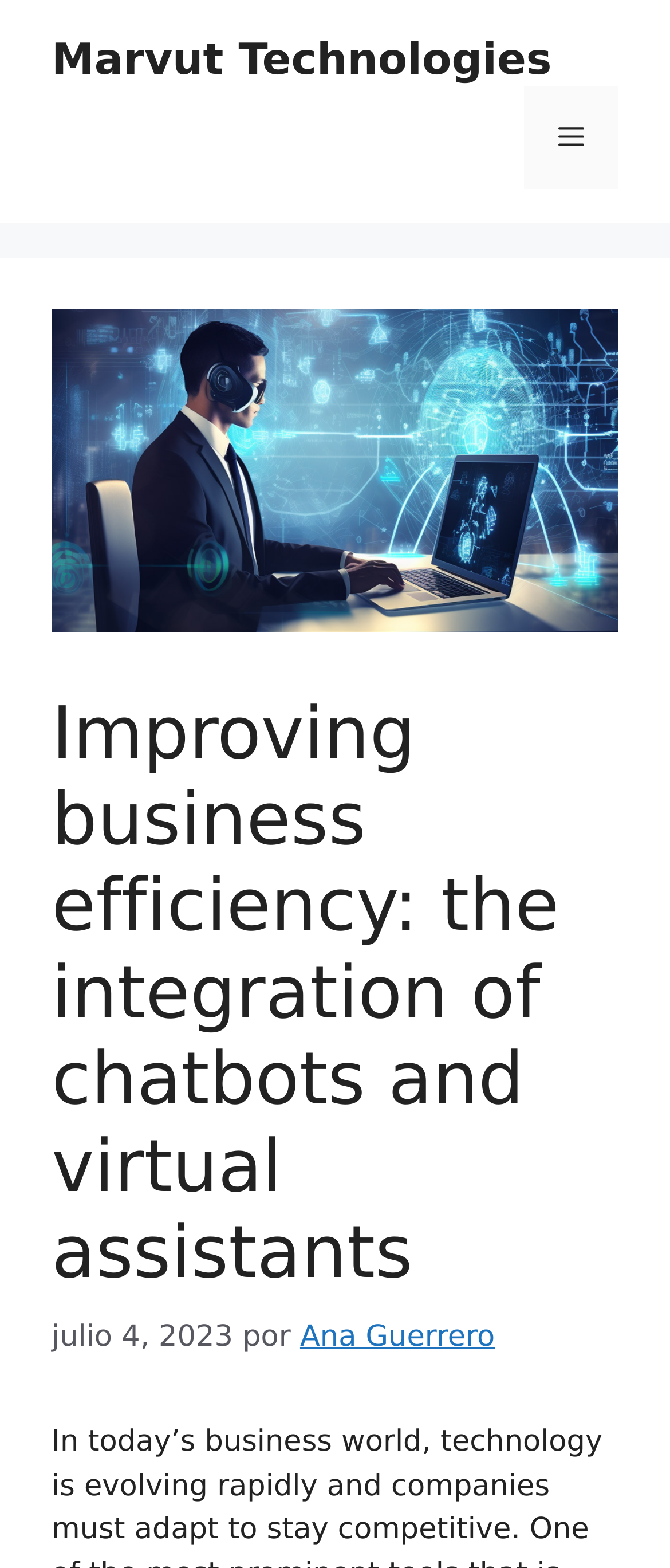Explain the webpage in detail.

The webpage is about improving business efficiency through the integration of chatbots and virtual assistants, as indicated by the title. At the top of the page, there is a banner with the text "Sitio" spanning the entire width. Below the banner, there is a link to "Marvut Technologies" on the left side, and a navigation menu on the right side with a button labeled "Menú" that controls the primary menu.

The main content of the page is headed by a header that reads "Improving business efficiency: the integration of chatbots and virtual assistants". This header is followed by a timestamp indicating that the content was published on July 4, 2023, and is attributed to an author named "Ana Guerrero".